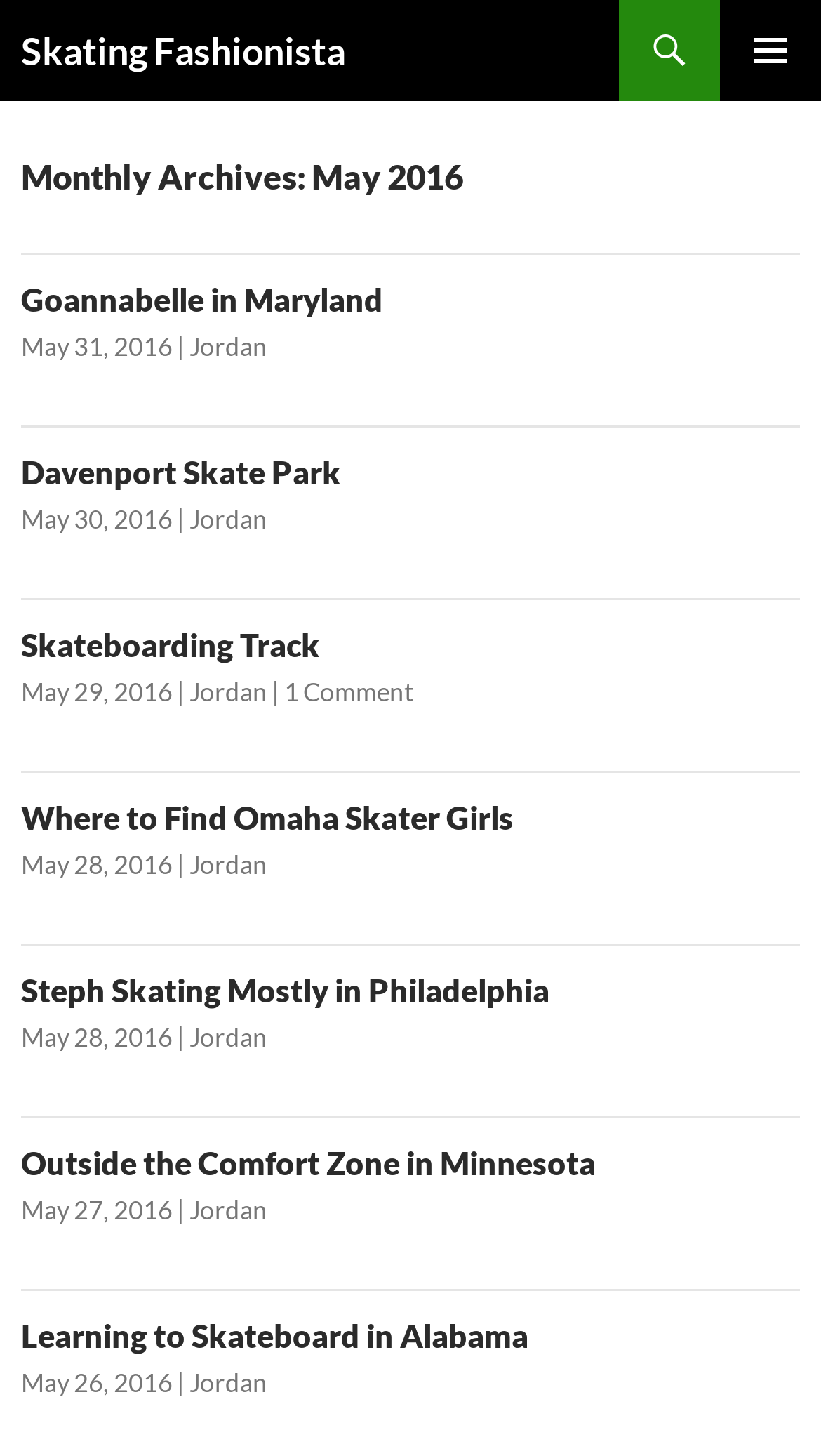Please specify the coordinates of the bounding box for the element that should be clicked to carry out this instruction: "Go to the Skating Fashionista homepage". The coordinates must be four float numbers between 0 and 1, formatted as [left, top, right, bottom].

[0.026, 0.0, 0.421, 0.069]